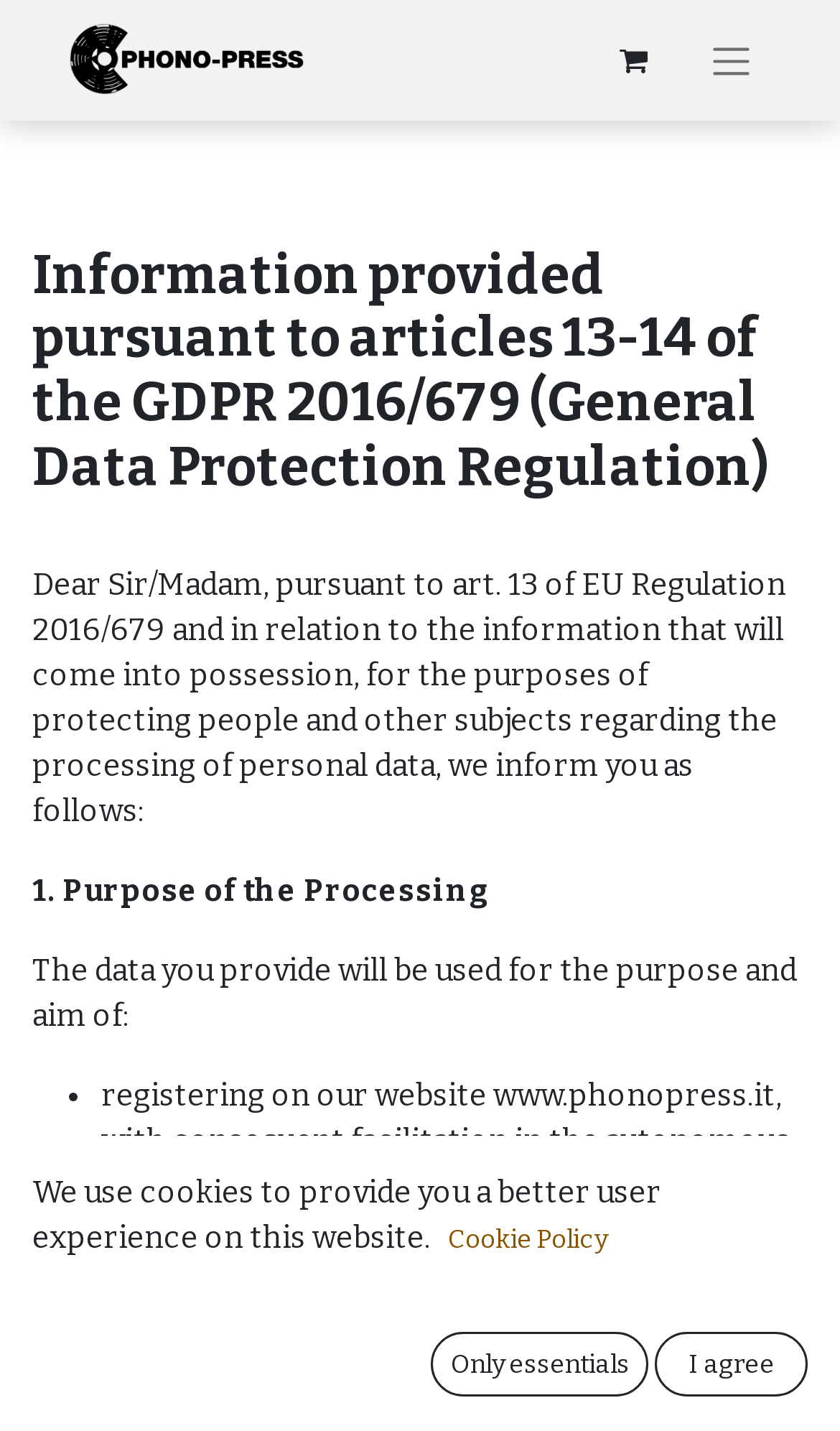What is the information provided pursuant to?
Please answer the question as detailed as possible based on the image.

The webpage provides information pursuant to articles 13-14 of the GDPR 2016/679, which is the General Data Protection Regulation.